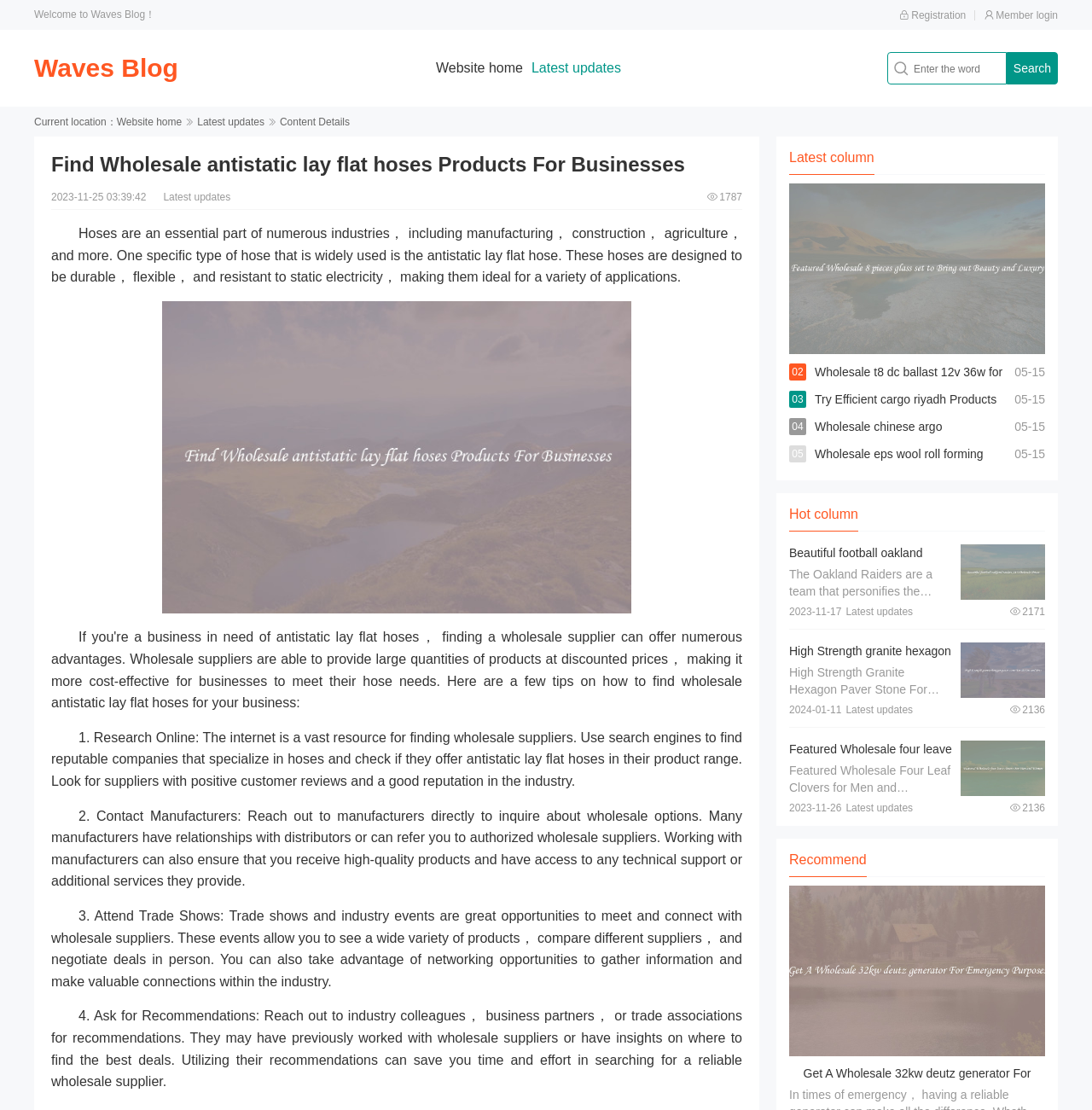Give the bounding box coordinates for the element described as: "Search".

[0.922, 0.047, 0.969, 0.076]